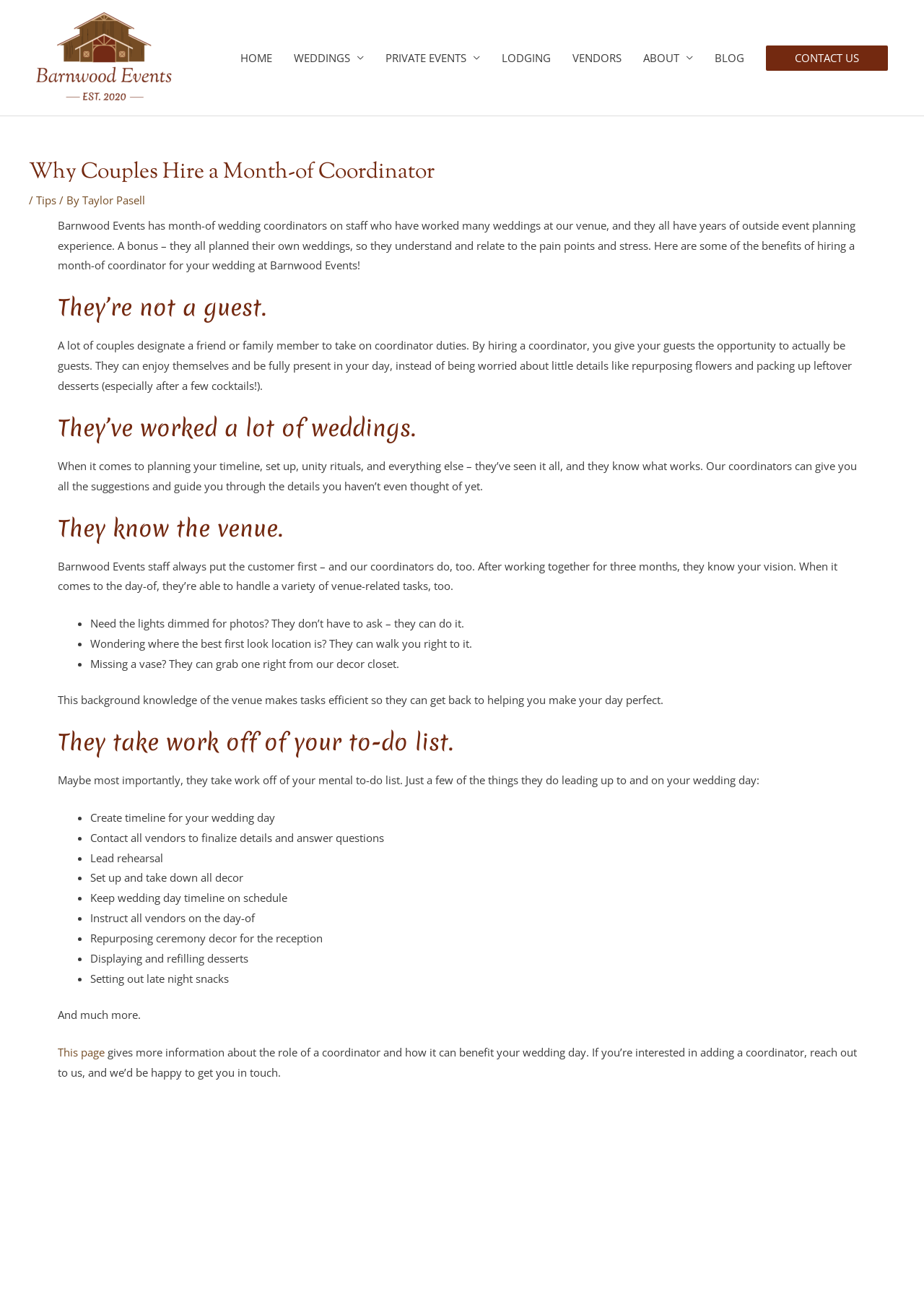Provide a brief response to the question below using one word or phrase:
What is one thing that a coordinator can do to help with the wedding timeline?

Create a timeline for the wedding day